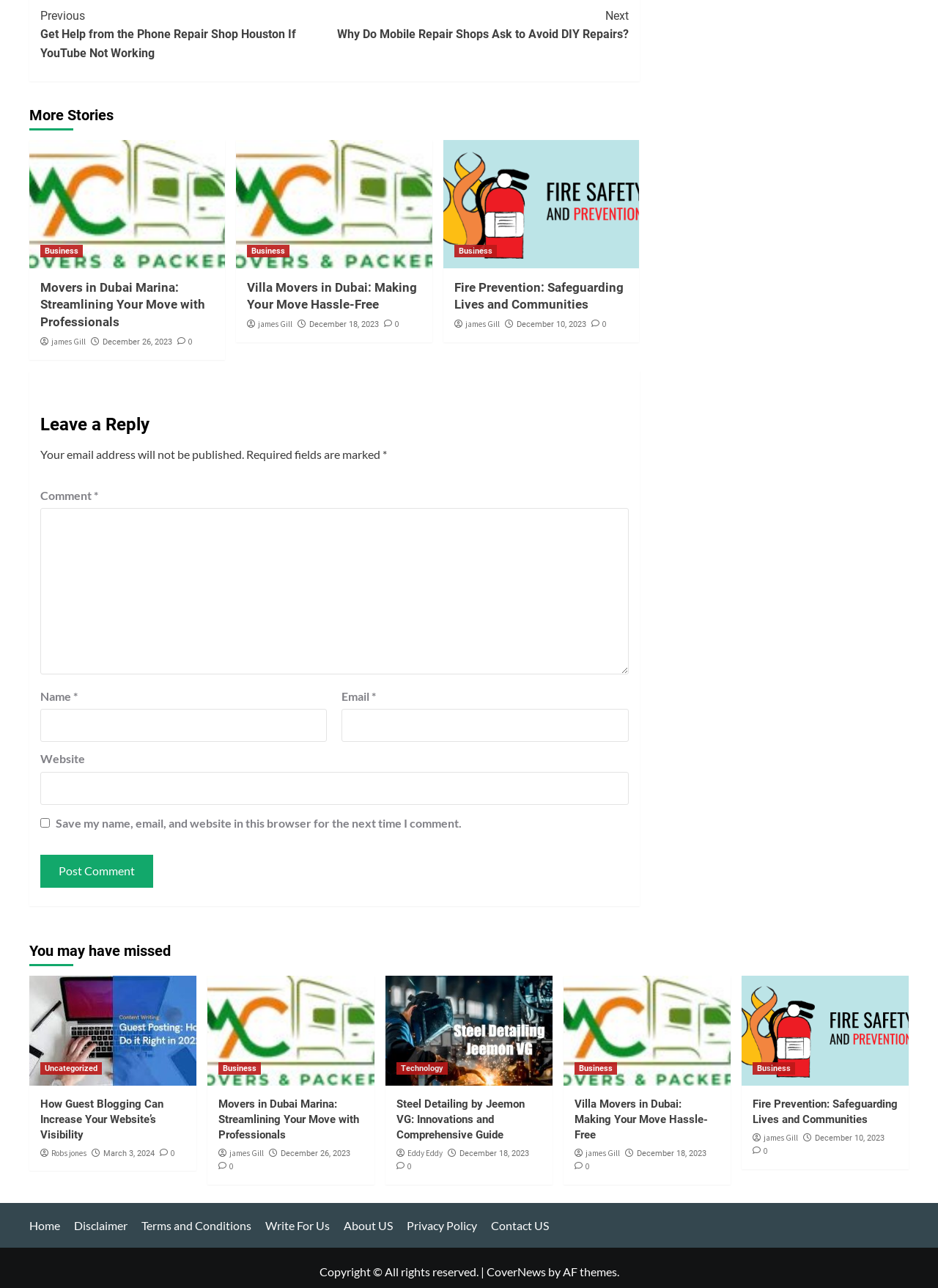Find and provide the bounding box coordinates for the UI element described with: "Privacy Policy".

[0.434, 0.946, 0.521, 0.957]